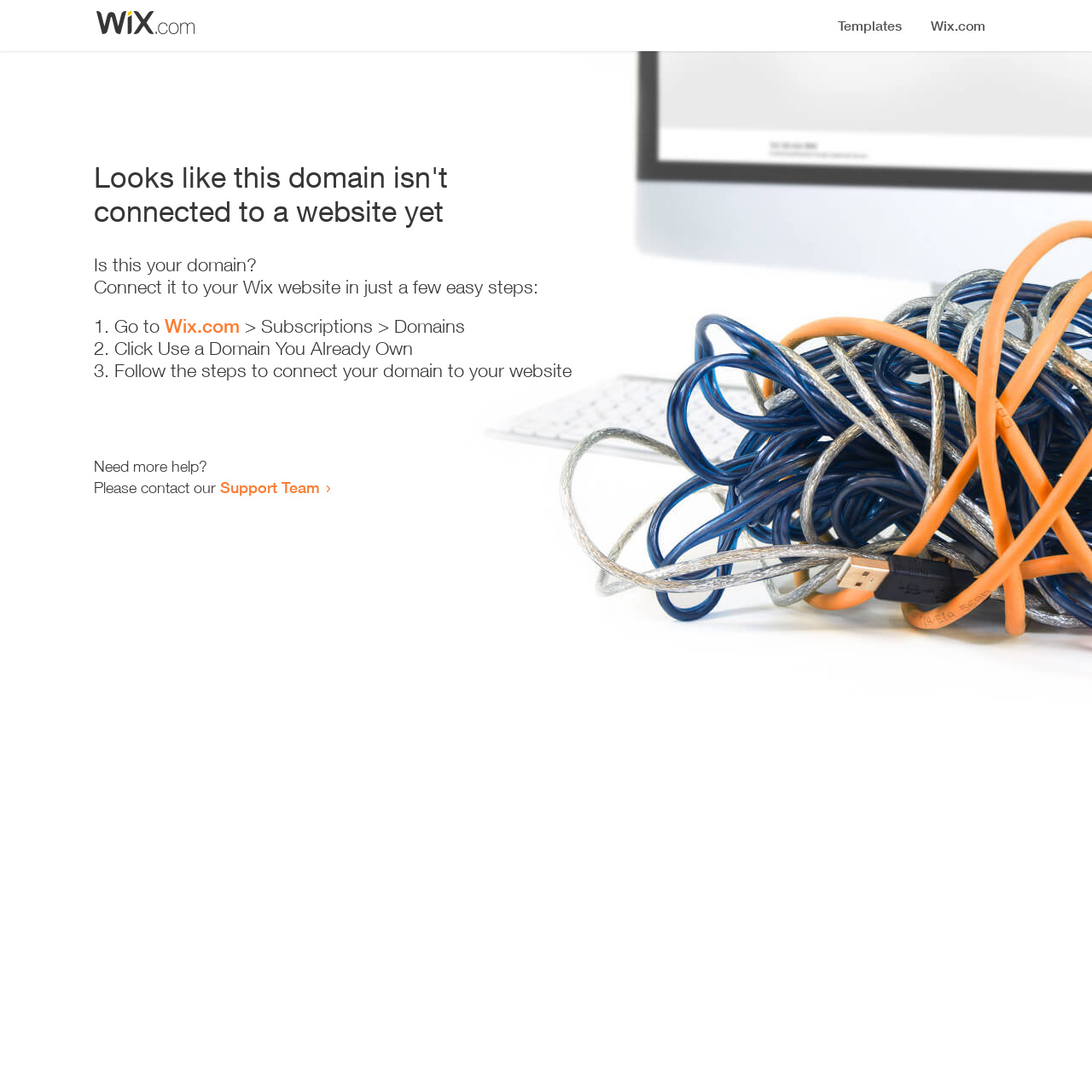What is the first step to connect the domain?
Using the image, give a concise answer in the form of a single word or short phrase.

Go to Wix.com